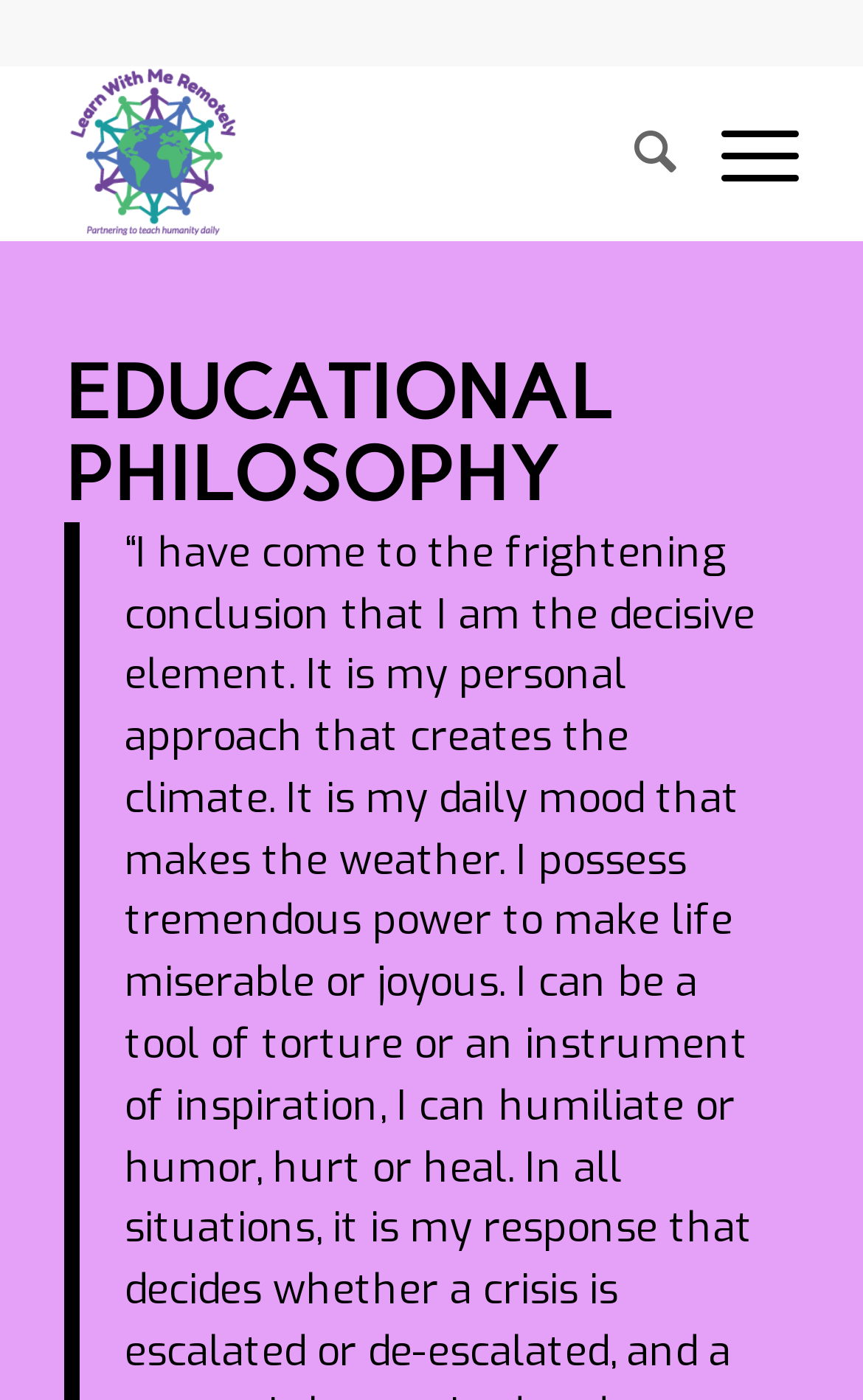Summarize the webpage comprehensively, mentioning all visible components.

The webpage is about educational philosophy, with a focus on remote learning. At the top left, there is a logo image with the text "Learn With Me Remotely". To the right of the logo, there are two menu items: "Search" and "Menu". Below the logo and menu items, there is a prominent heading that reads "EDUCATIONAL PHILOSOPHY", which takes up most of the width of the page.